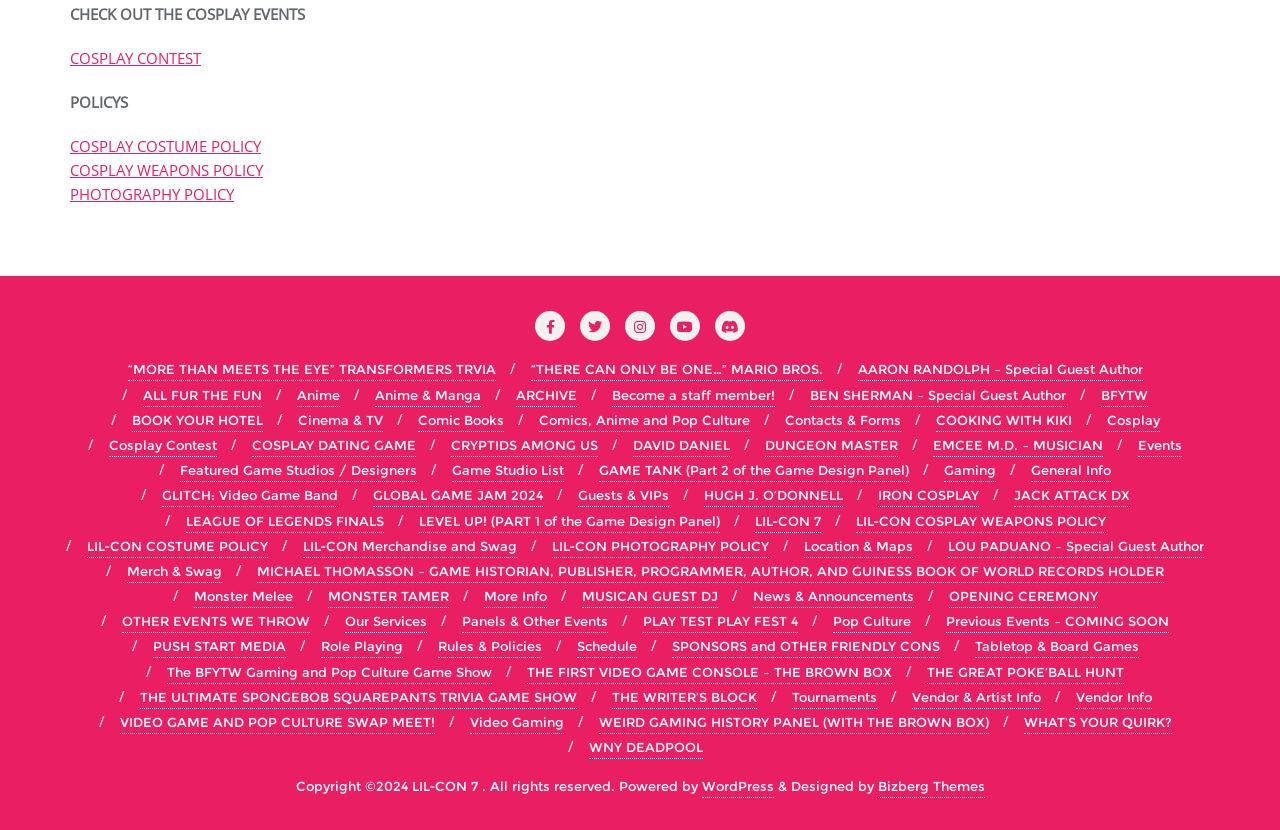Locate the bounding box of the user interface element based on this description: "Technical Articles (0)".

None